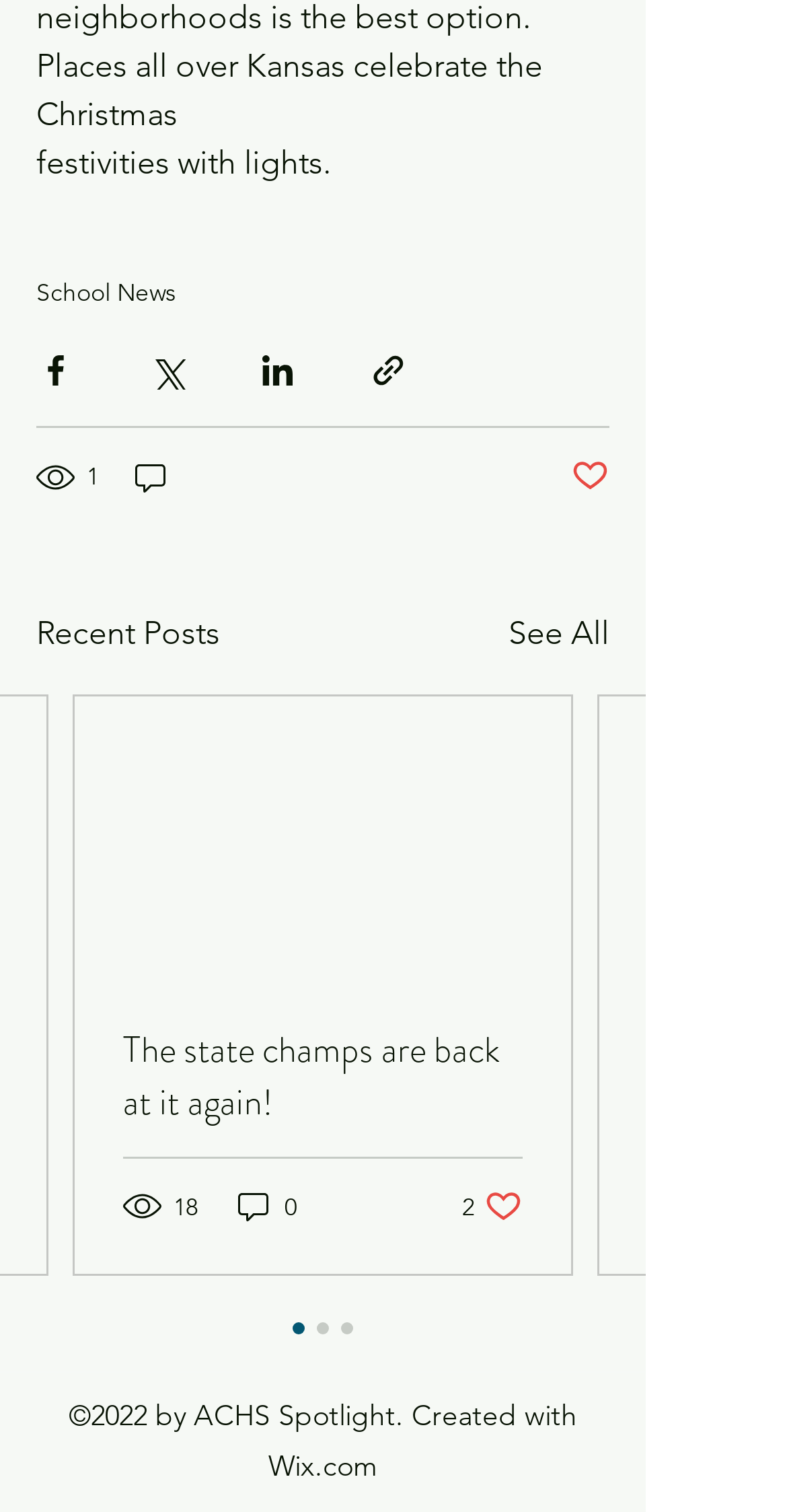Identify the bounding box coordinates of the clickable section necessary to follow the following instruction: "View the Site and Privacy Policy". The coordinates should be presented as four float numbers from 0 to 1, i.e., [left, top, right, bottom].

None